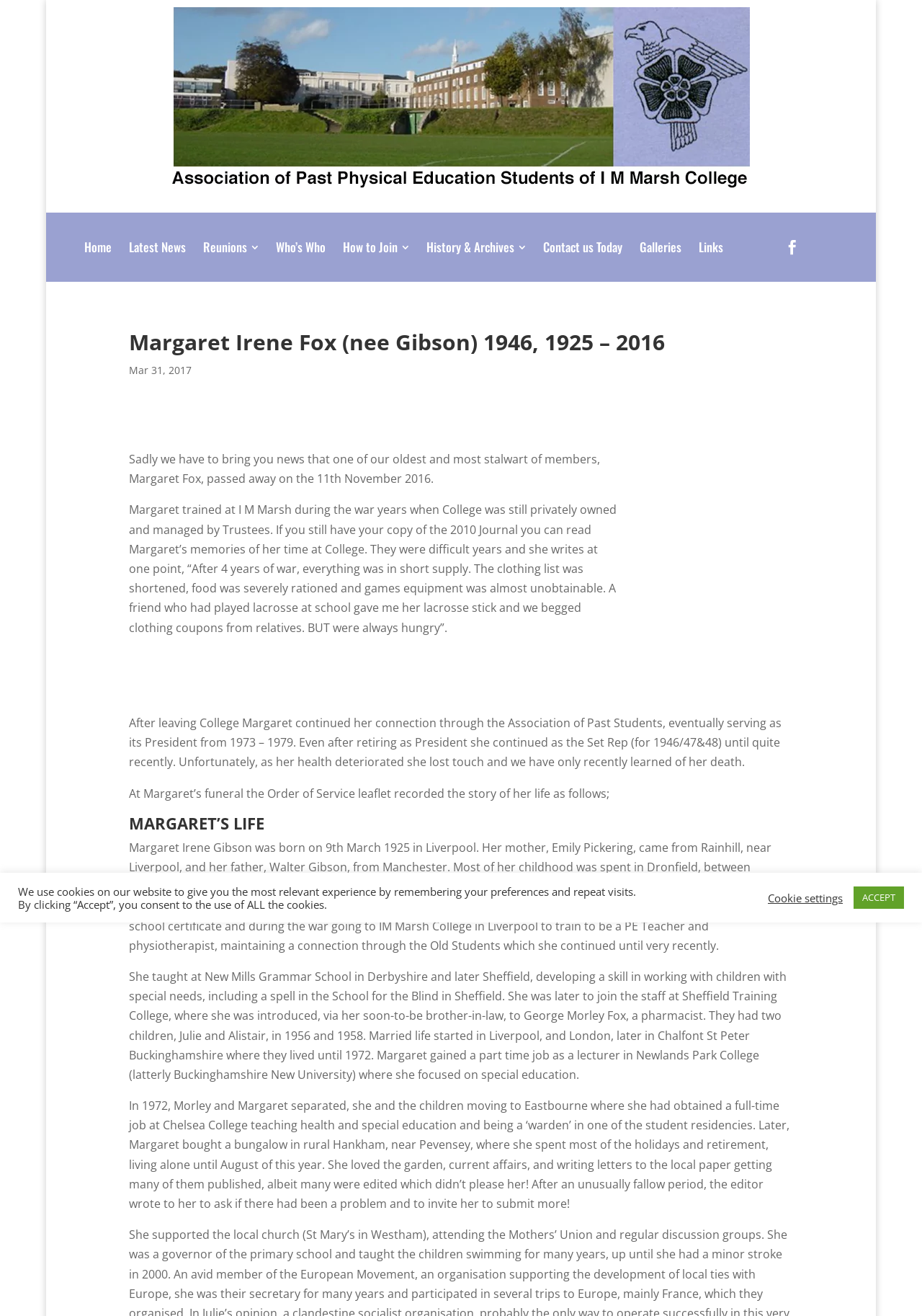Please specify the bounding box coordinates of the clickable region to carry out the following instruction: "Enter your email address in the textbox". The coordinates should be four float numbers between 0 and 1, in the format [left, top, right, bottom].

None